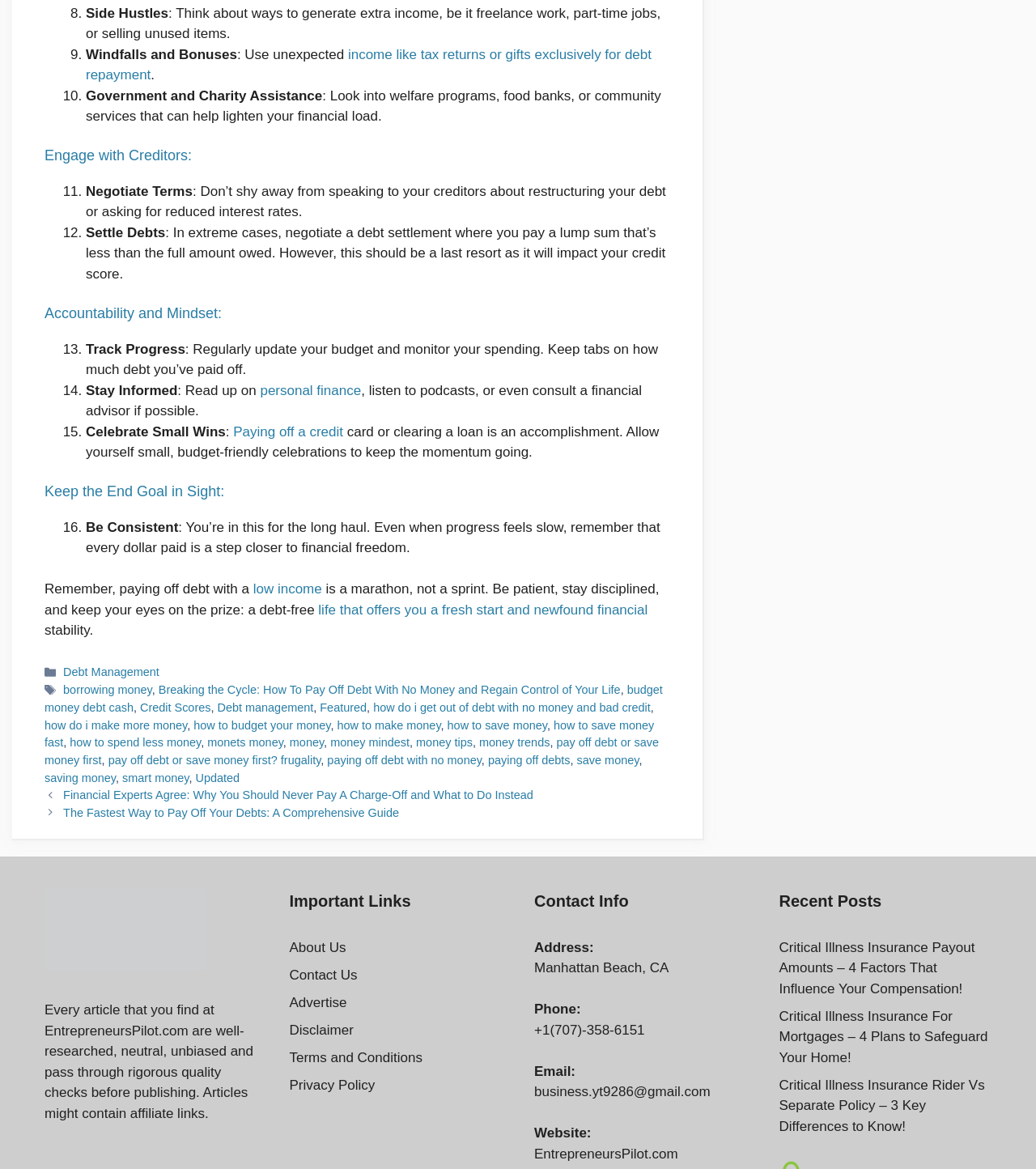Please analyze the image and provide a thorough answer to the question:
What is the category of the article?

The category of the article is Debt Management, which is mentioned in the footer section as 'Categories: Debt Management'.